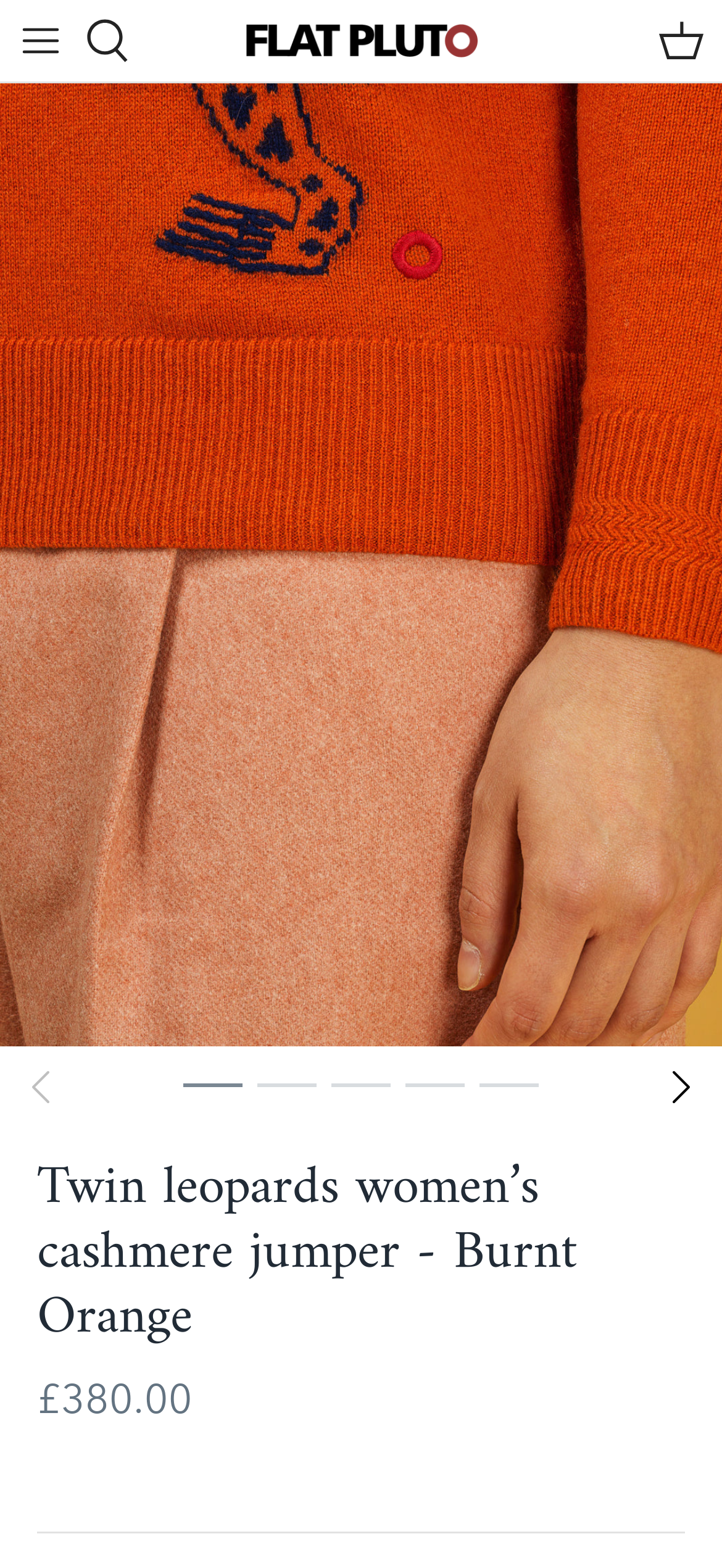Locate the bounding box coordinates of the clickable region to complete the following instruction: "Click previous."

[0.0, 0.668, 0.113, 0.72]